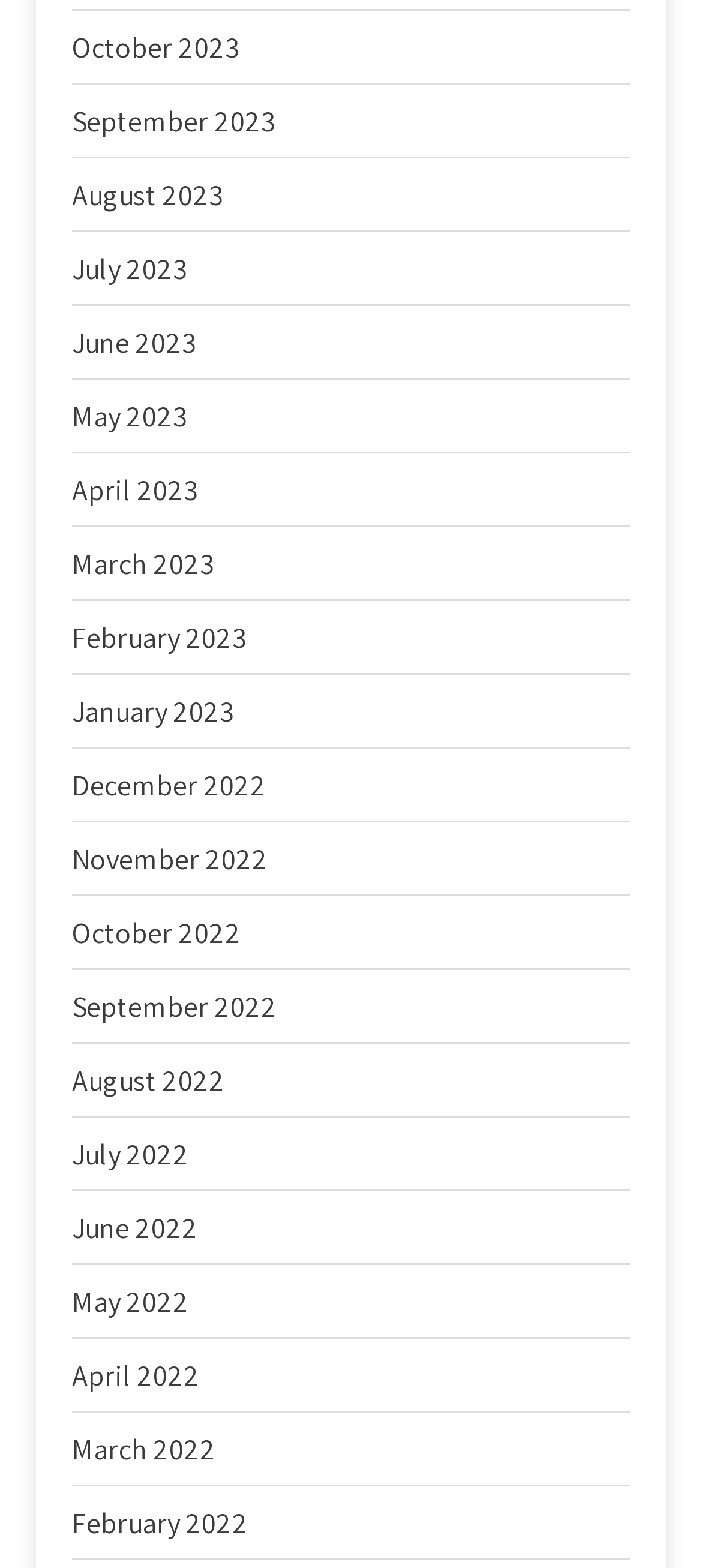Find the bounding box coordinates for the area you need to click to carry out the instruction: "view June 2022". The coordinates should be four float numbers between 0 and 1, indicated as [left, top, right, bottom].

[0.103, 0.771, 0.282, 0.795]